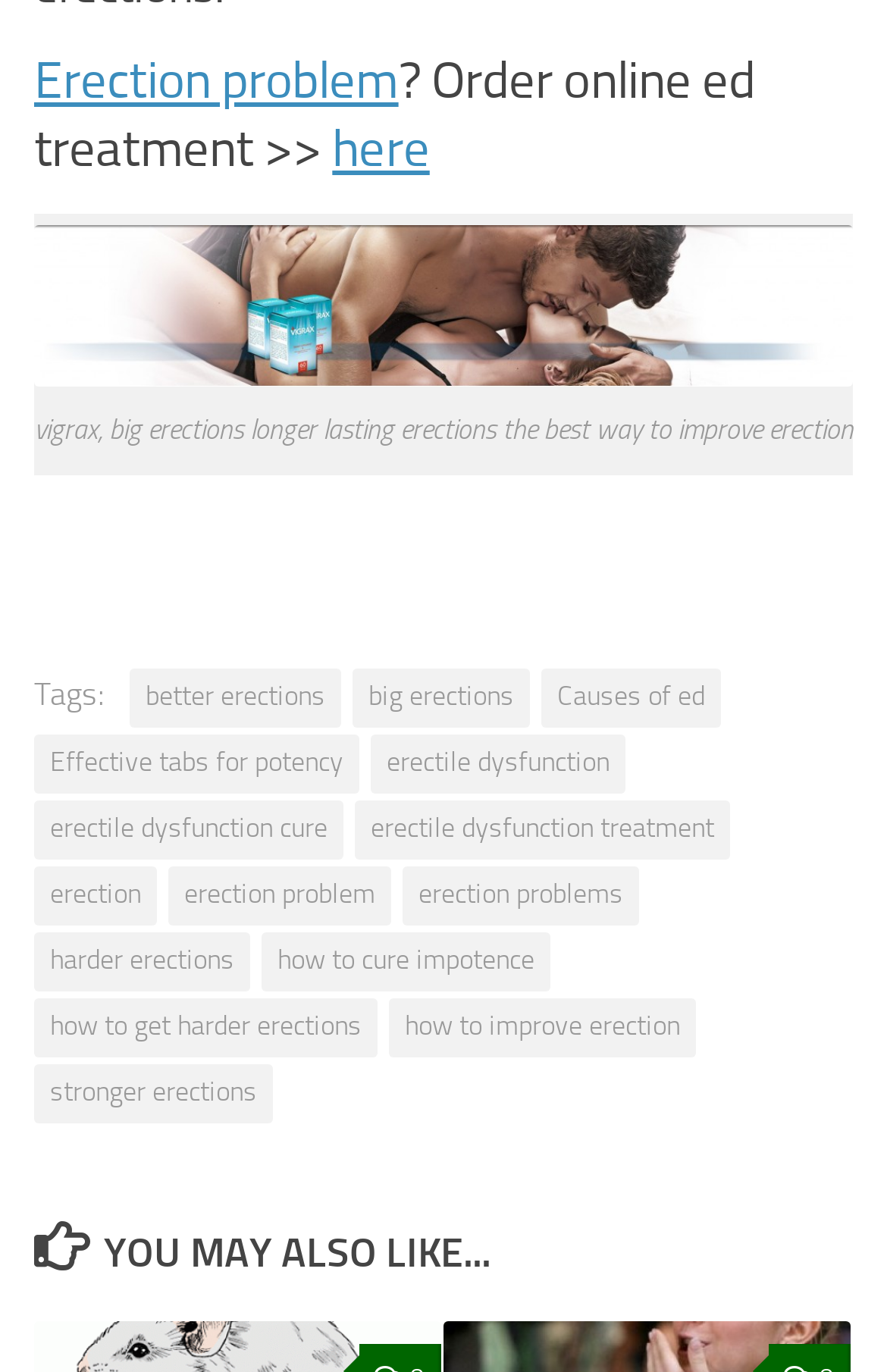Identify the bounding box coordinates of the section to be clicked to complete the task described by the following instruction: "Click on 'here'". The coordinates should be four float numbers between 0 and 1, formatted as [left, top, right, bottom].

[0.375, 0.086, 0.484, 0.13]